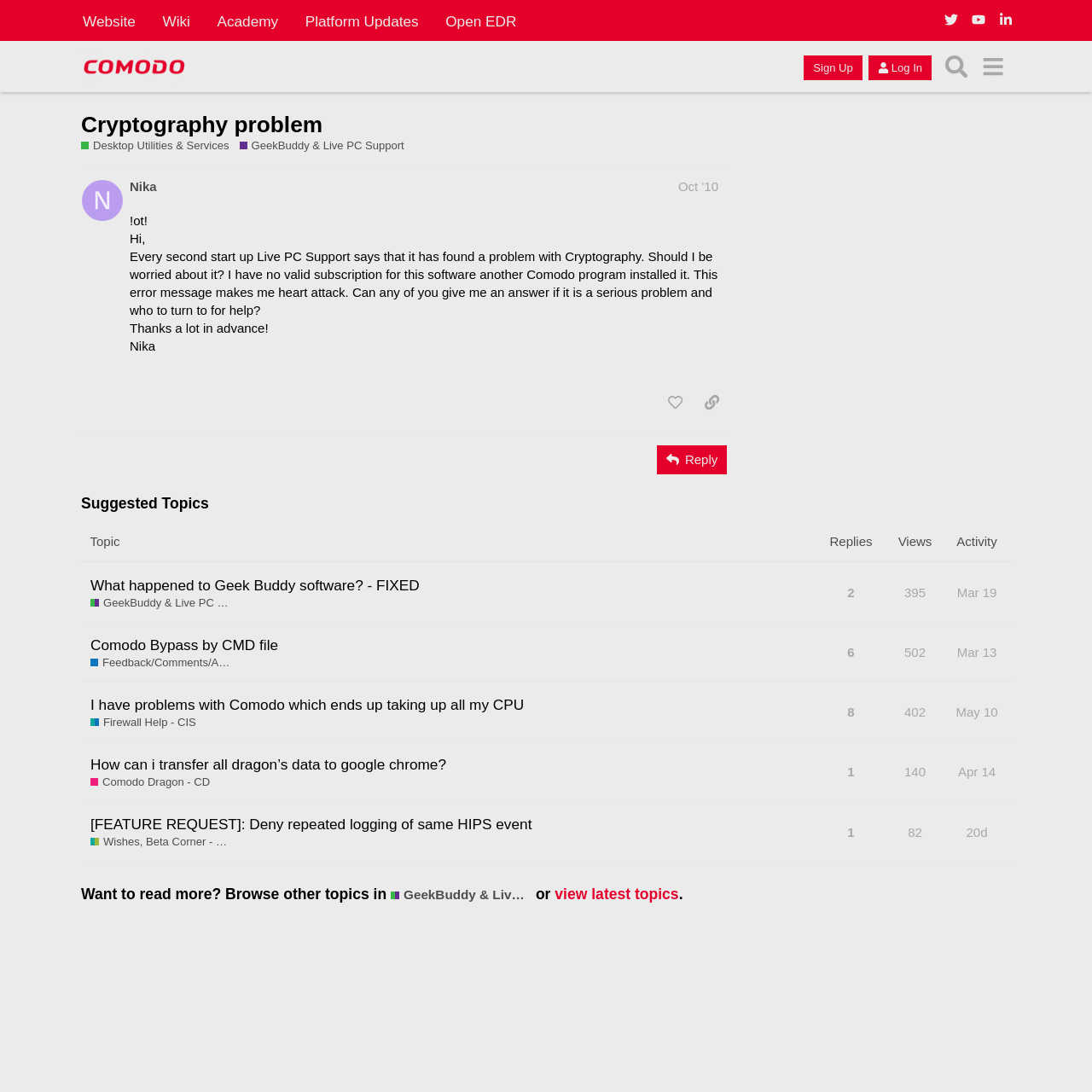Create a detailed narrative describing the layout and content of the webpage.

This webpage is a forum discussion page from Comodo Forum, specifically focused on the topic "Cryptography problem" under the category "Desktop Utilities & Services" and subcategory "GeekBuddy & Live PC Support". 

At the top of the page, there are several links to other sections of the website, including "Website", "Wiki", "Academy", "Platform Updates", and "Open EDR". 

Below these links, there is a header section with a link to "Comodo Forum" and buttons to "Sign Up" and "Log In". There is also a search button and a menu button. 

The main content of the page is a post from a user named Nika, who is asking for help with a problem they are experiencing with Live PC Support and Cryptography. The post is dated October 17, 2010, and has several buttons below it, including "like this post" and "share a link to this post". 

Below the post, there is a "Reply" button and a section titled "Suggested Topics", which lists several related topics with their corresponding number of replies, views, and last activity dates. Each topic has a heading, a link to the topic category, and buttons to view the number of replies and views.